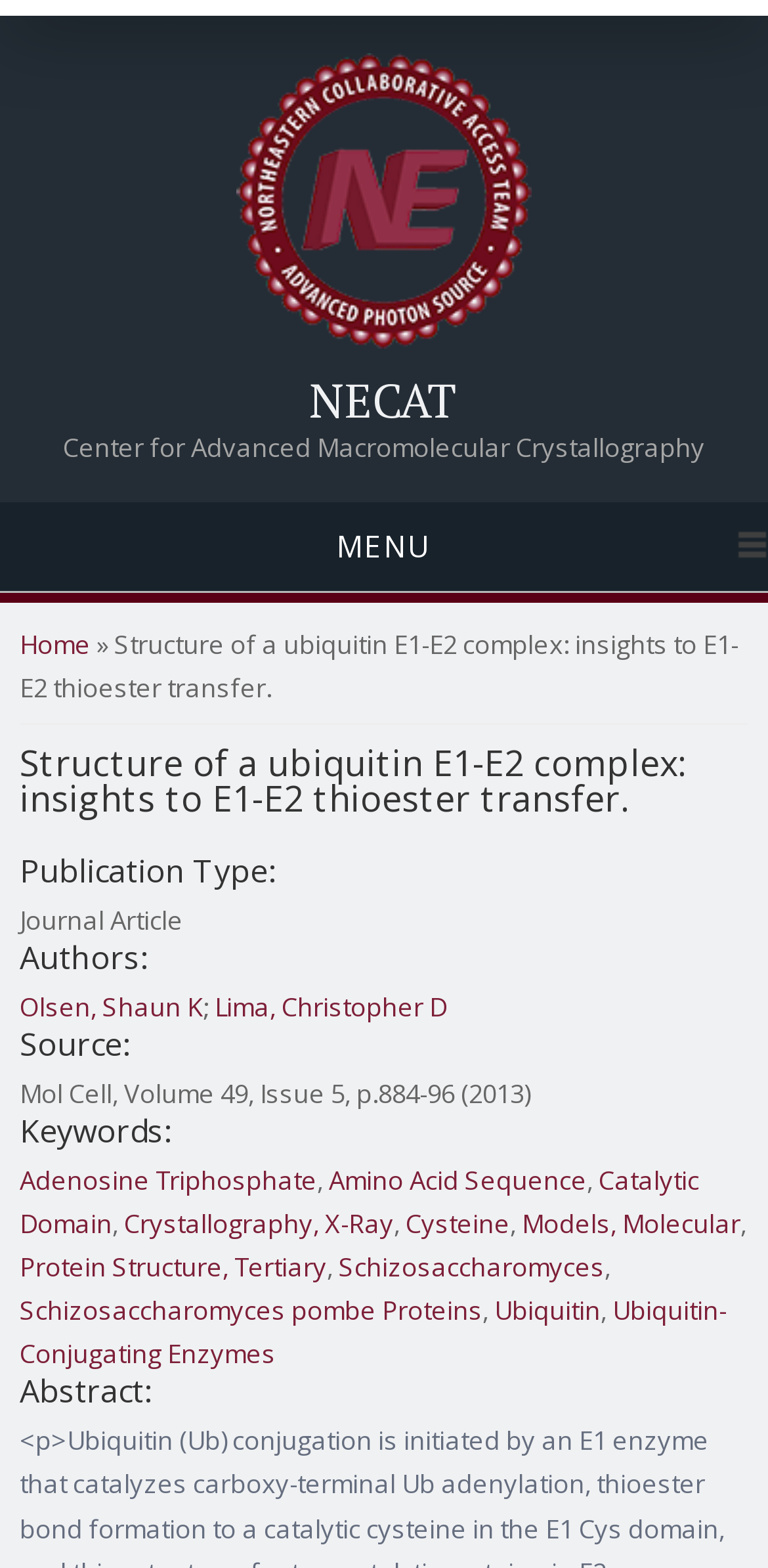Who are the authors of the article?
Please provide a comprehensive and detailed answer to the question.

The authors of the article can be found in the heading element 'Authors:' and its corresponding link elements 'Olsen, Shaun K' and 'Lima, Christopher D' which are located in the middle of the webpage.